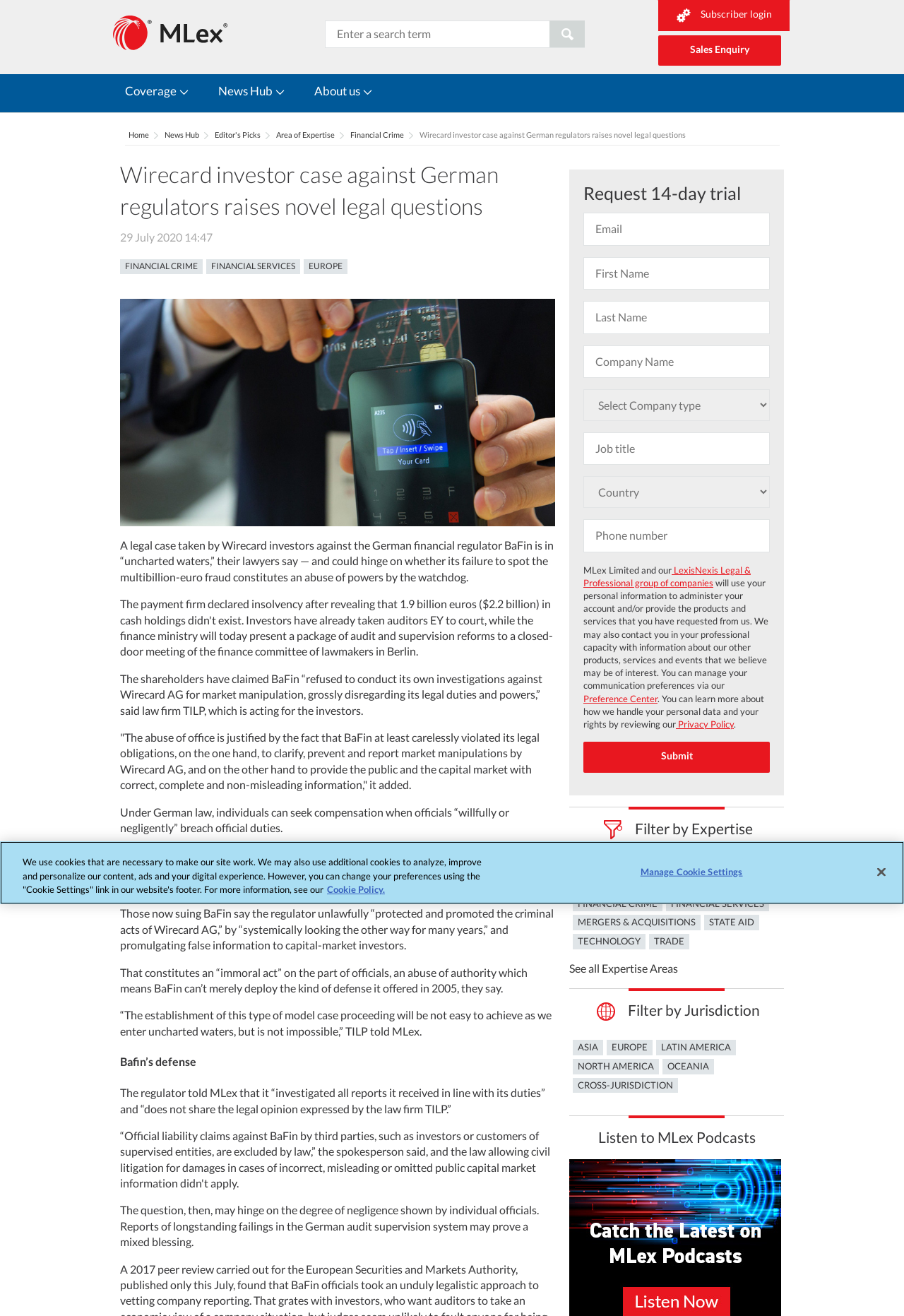Show the bounding box coordinates of the element that should be clicked to complete the task: "Search for a term".

[0.354, 0.017, 0.642, 0.038]